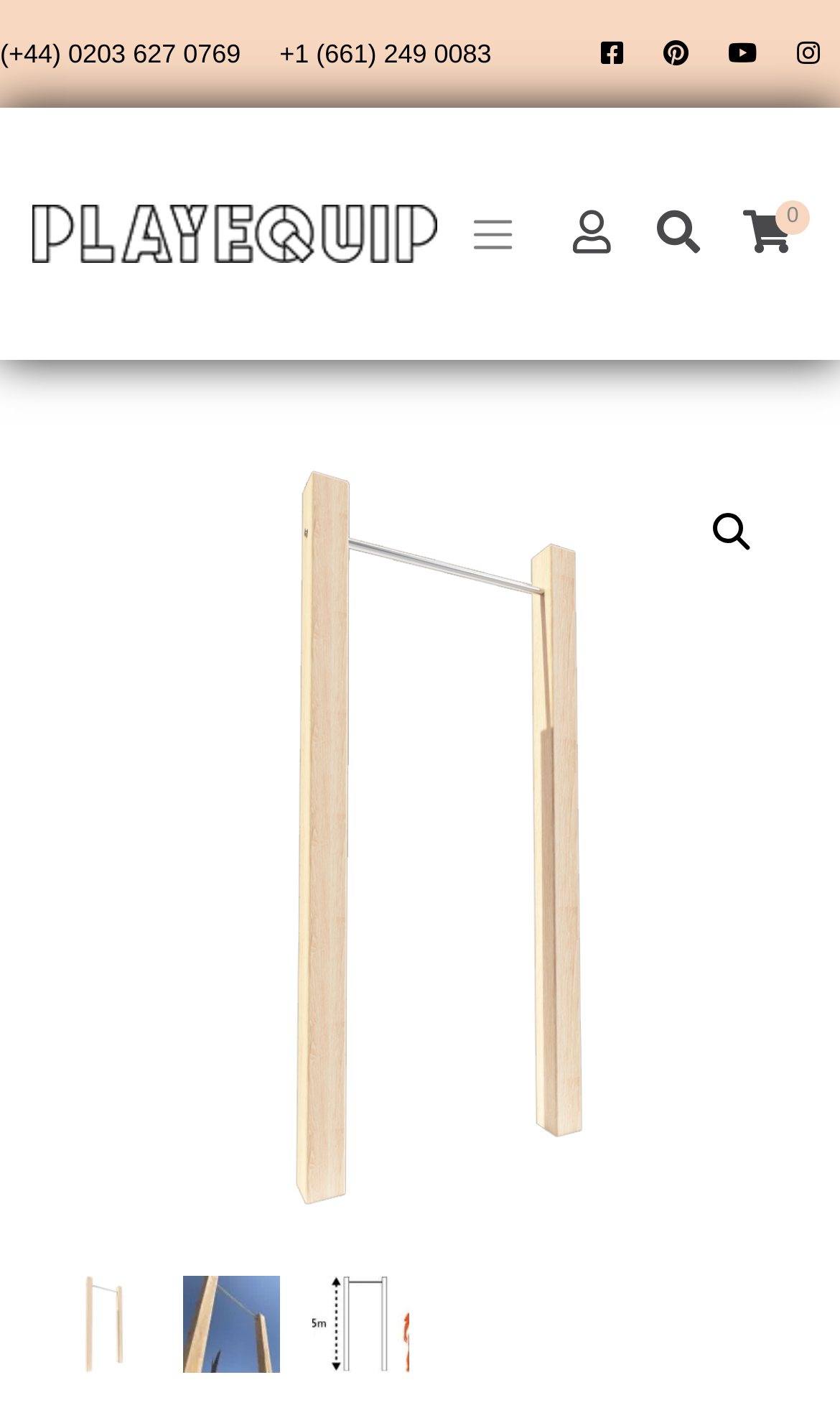Refer to the image and provide an in-depth answer to the question: 
What social media platforms does PlayEquip have?

I found the social media platforms by looking at the links at the top of the page, where I saw a series of links with the text 'Facebook', 'Pinterest', 'Youtube', and 'Instagram', which are likely to be the social media platforms that PlayEquip has.